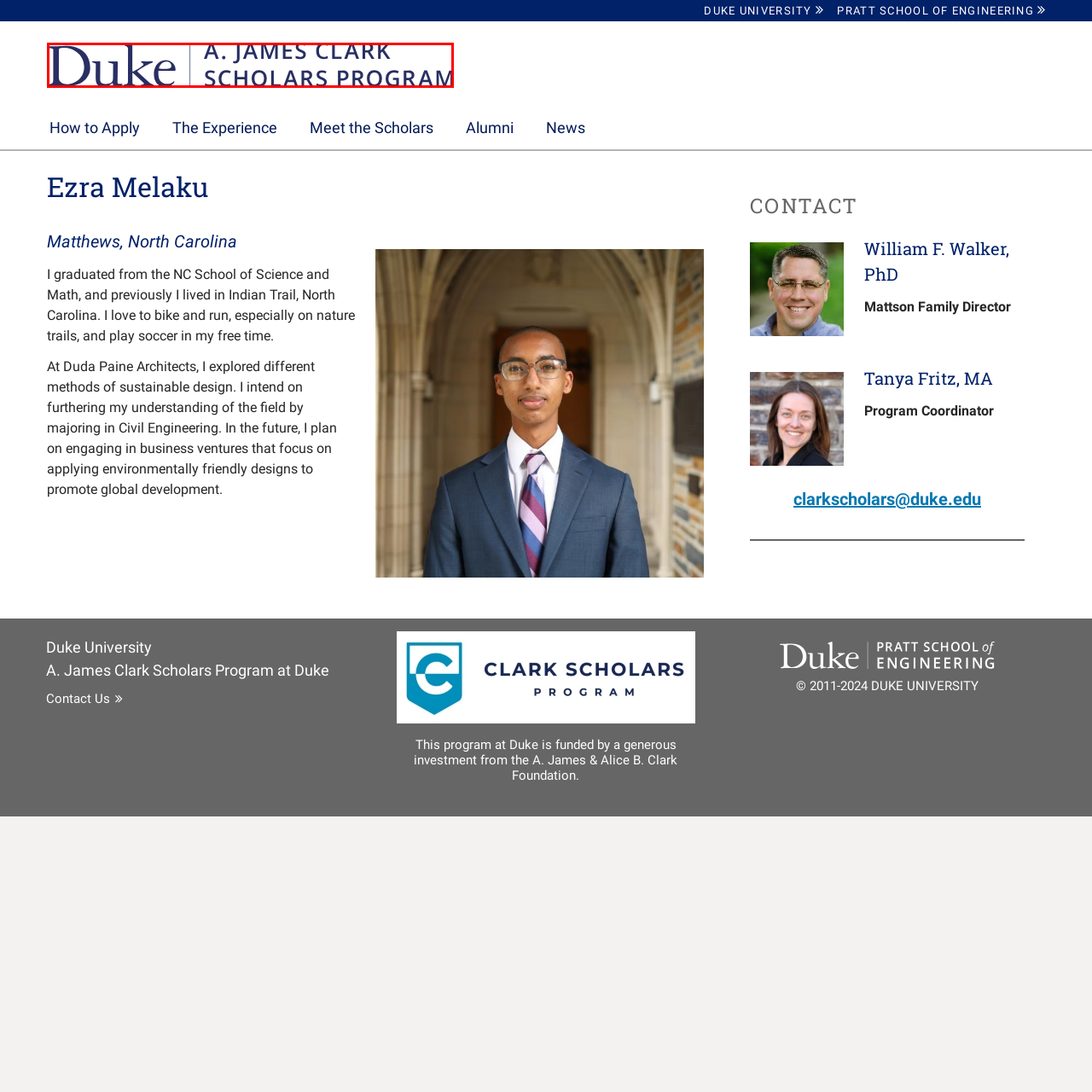What is the focus of the A. James Clark Scholars Program?
Check the content within the red bounding box and give a brief answer in one word or a short phrase.

Sustainable development and innovative design